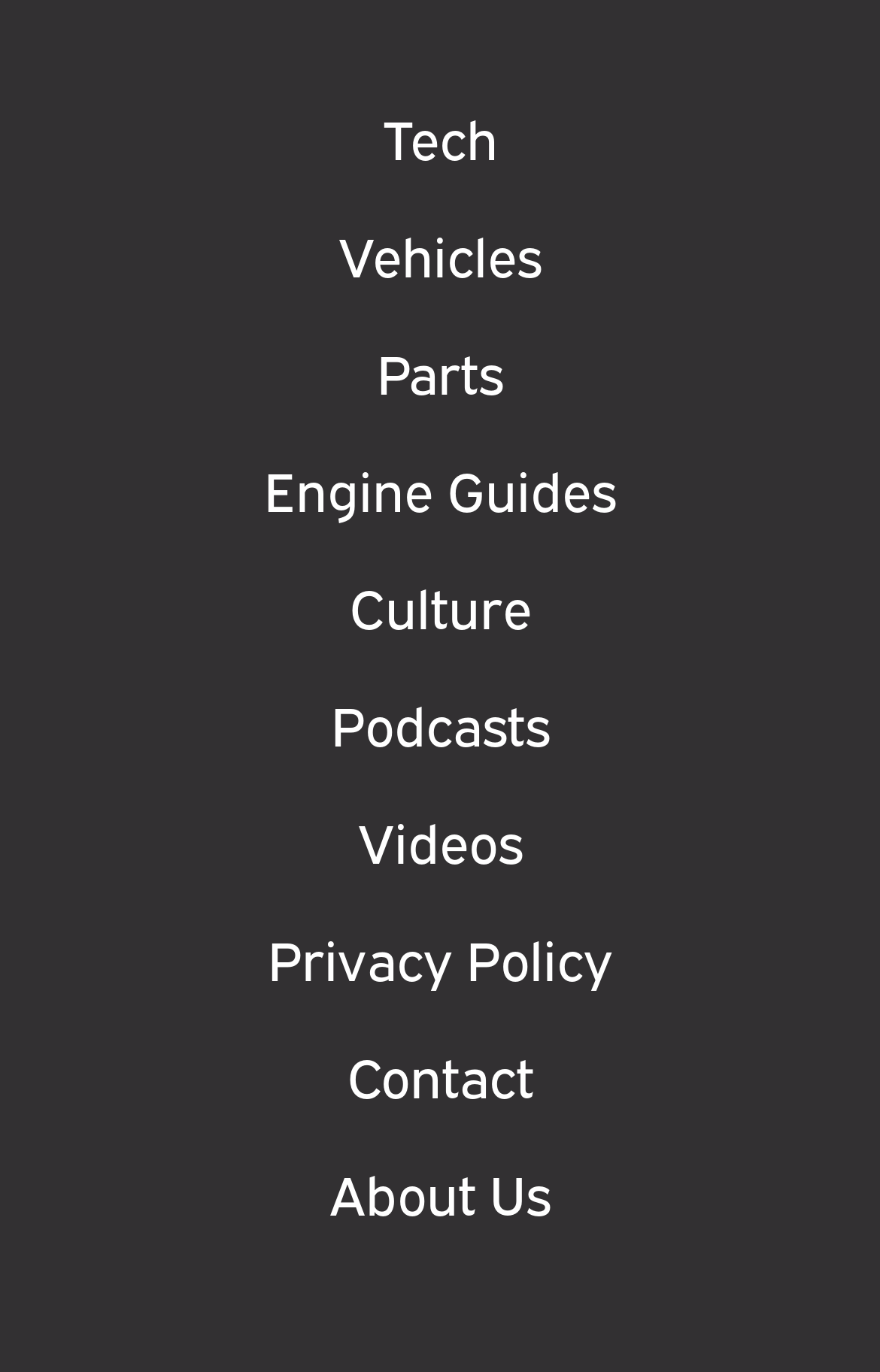What is the last link in the footer navigation?
Please provide a single word or phrase as your answer based on the screenshot.

About Us